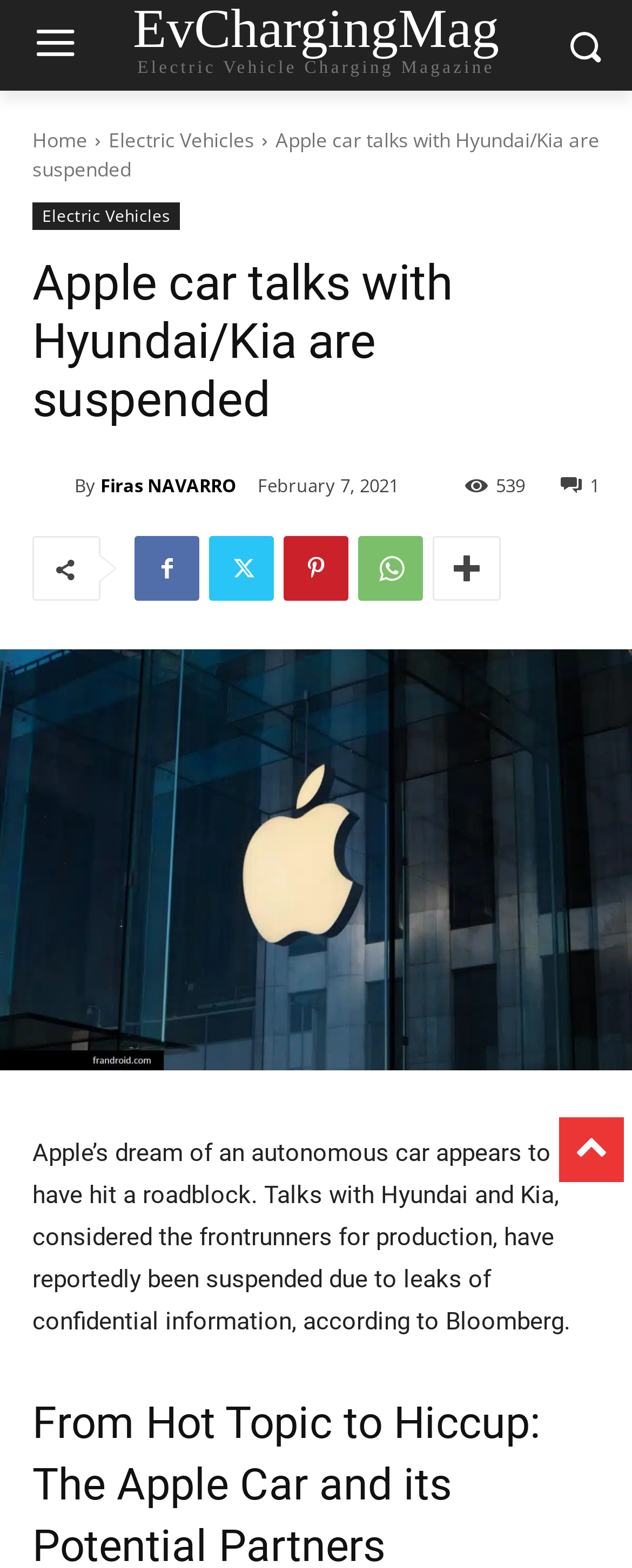Determine the bounding box coordinates of the UI element that matches the following description: "Electric Vehicles". The coordinates should be four float numbers between 0 and 1 in the format [left, top, right, bottom].

[0.172, 0.081, 0.403, 0.098]